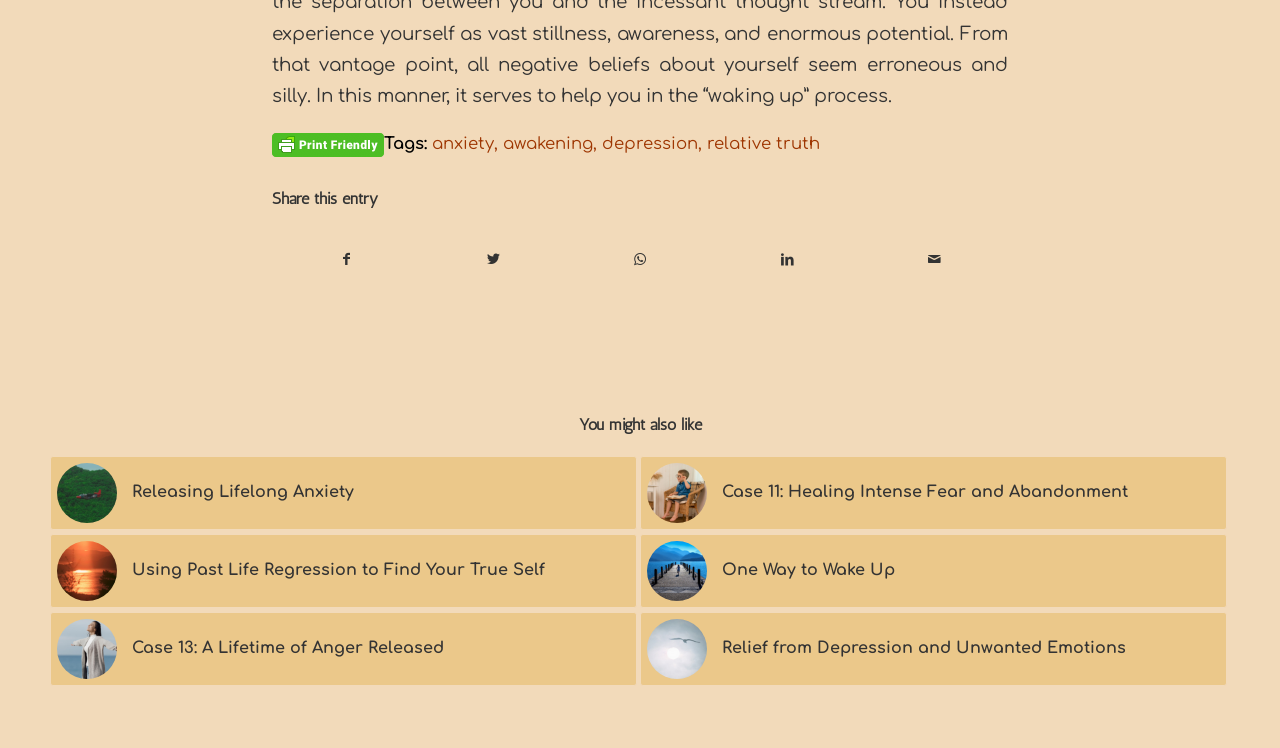What is the common theme among the images in the 'You might also like' section? Based on the image, give a response in one word or a short phrase.

Nature and people